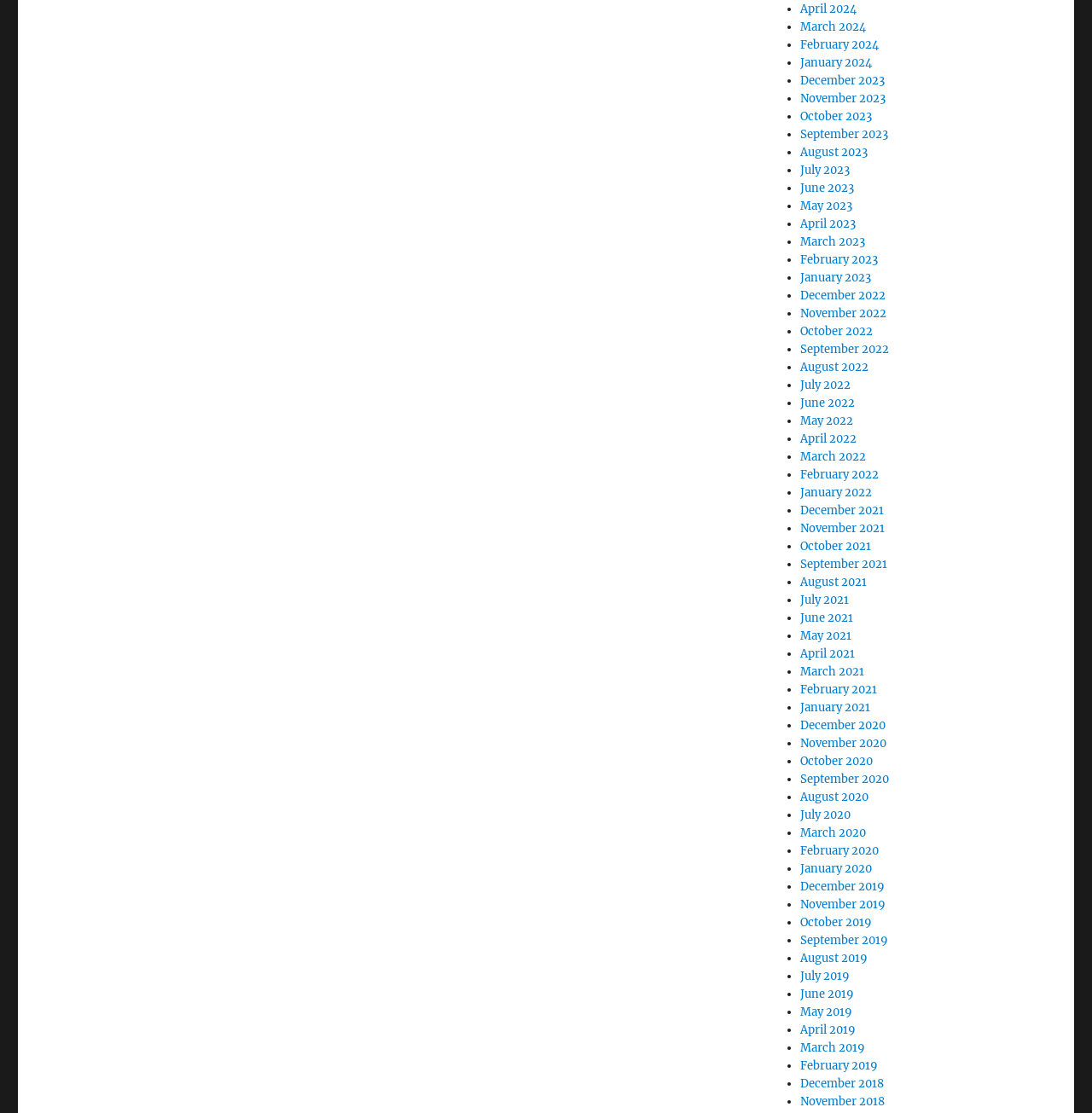How many months are listed?
Refer to the image and provide a detailed answer to the question.

I counted the number of links in the list and found that there are 24 months listed, from April 2024 to December 2021.